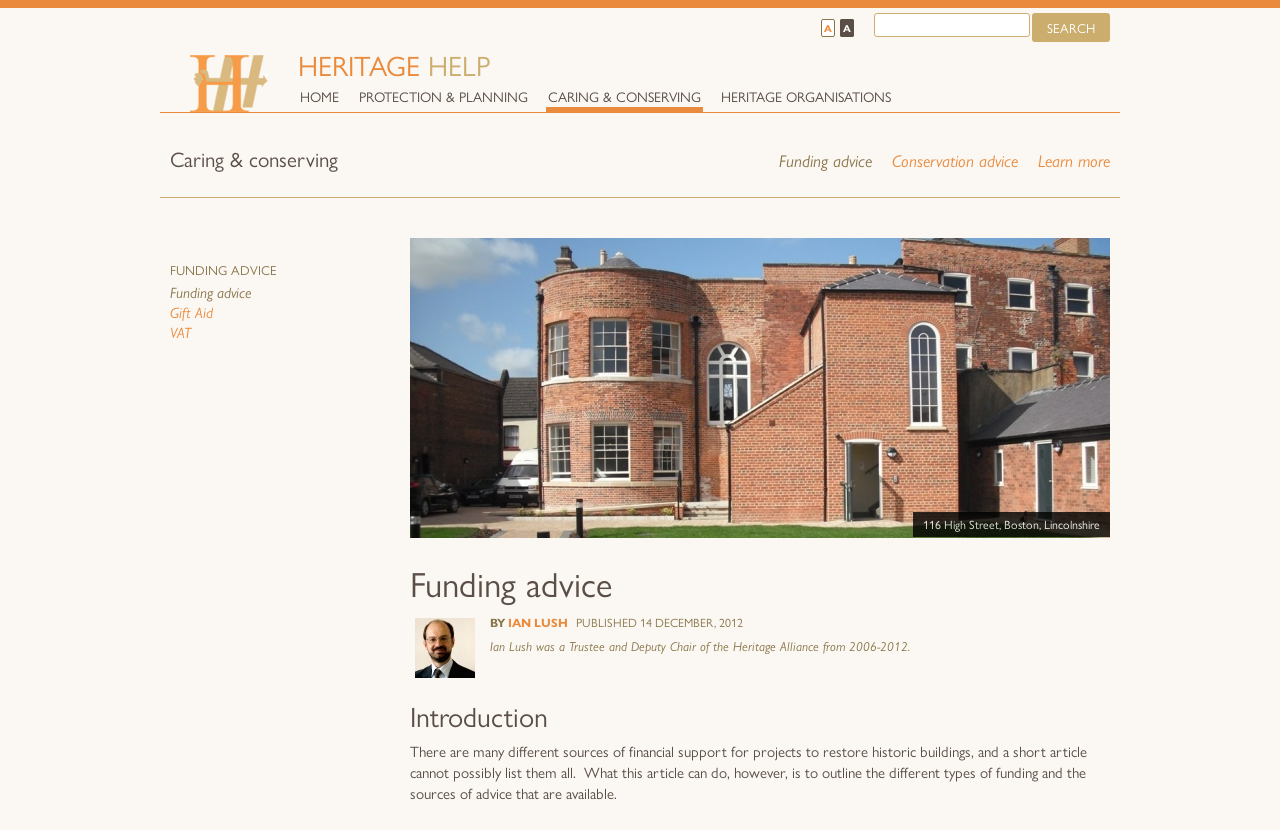Determine the bounding box coordinates of the section I need to click to execute the following instruction: "Search for funding advice". Provide the coordinates as four float numbers between 0 and 1, i.e., [left, top, right, bottom].

[0.683, 0.016, 0.805, 0.045]